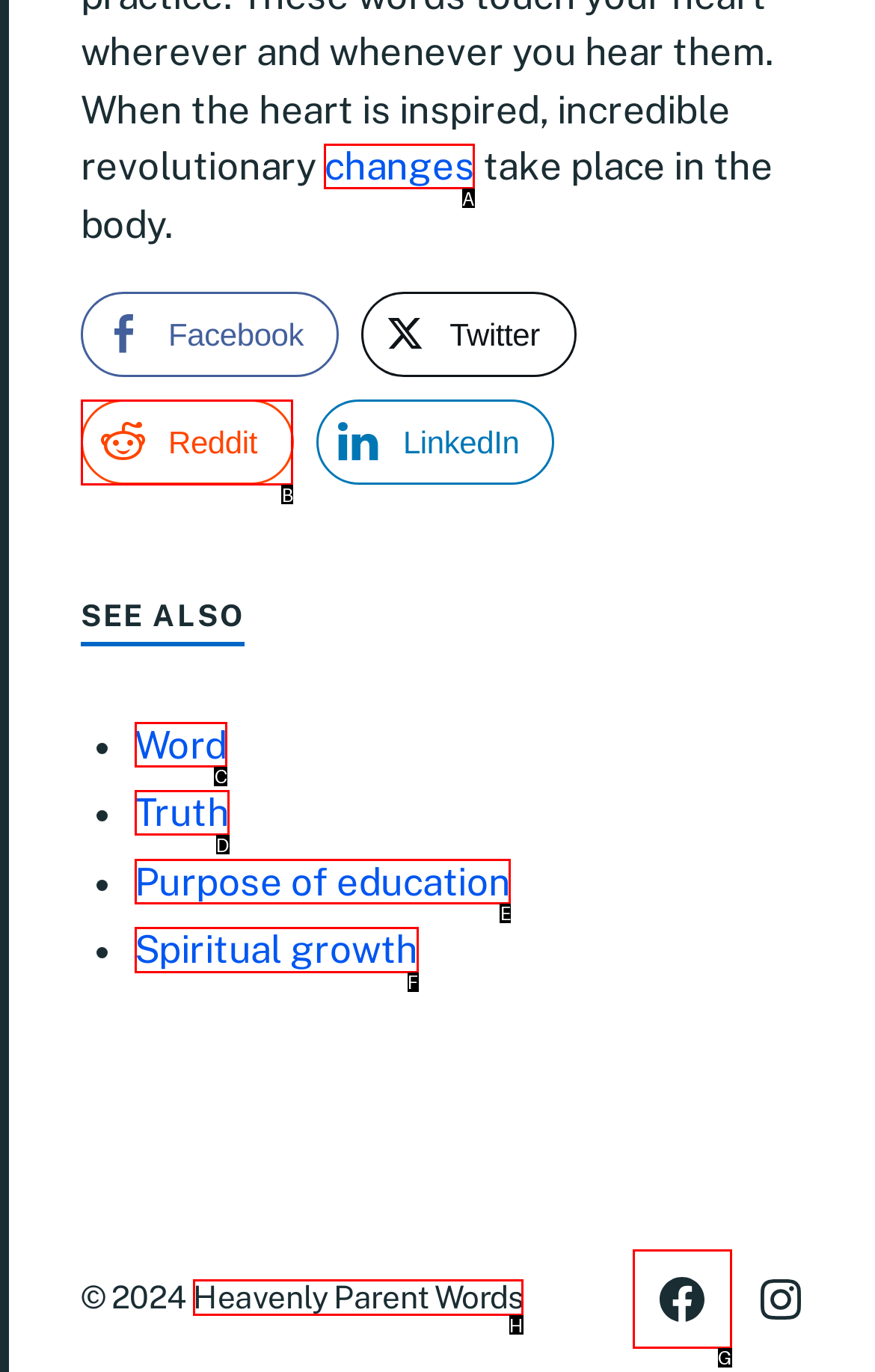Identify the HTML element that should be clicked to accomplish the task: Click on Apache Village RV Center
Provide the option's letter from the given choices.

None